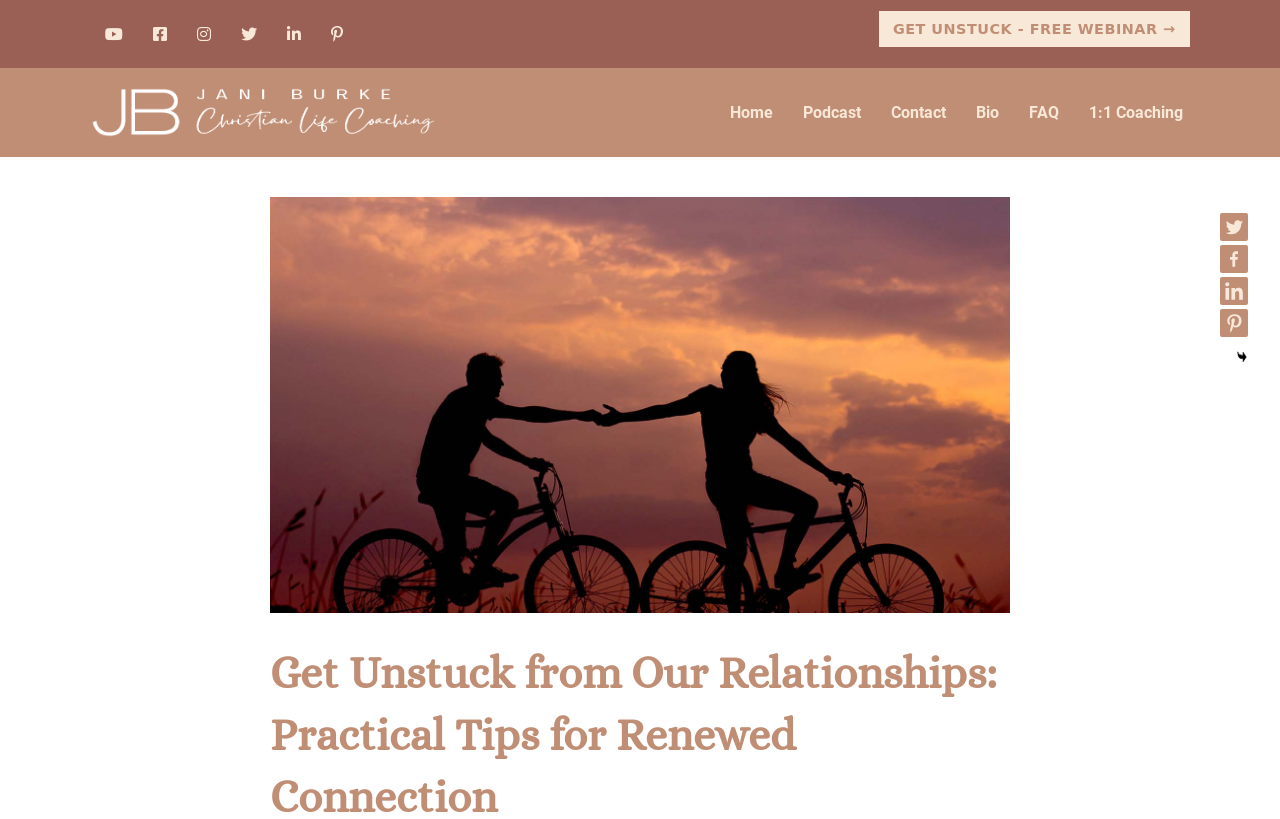Please identify the bounding box coordinates of the element's region that needs to be clicked to fulfill the following instruction: "Go to the contact page". The bounding box coordinates should consist of four float numbers between 0 and 1, i.e., [left, top, right, bottom].

[0.696, 0.121, 0.739, 0.154]